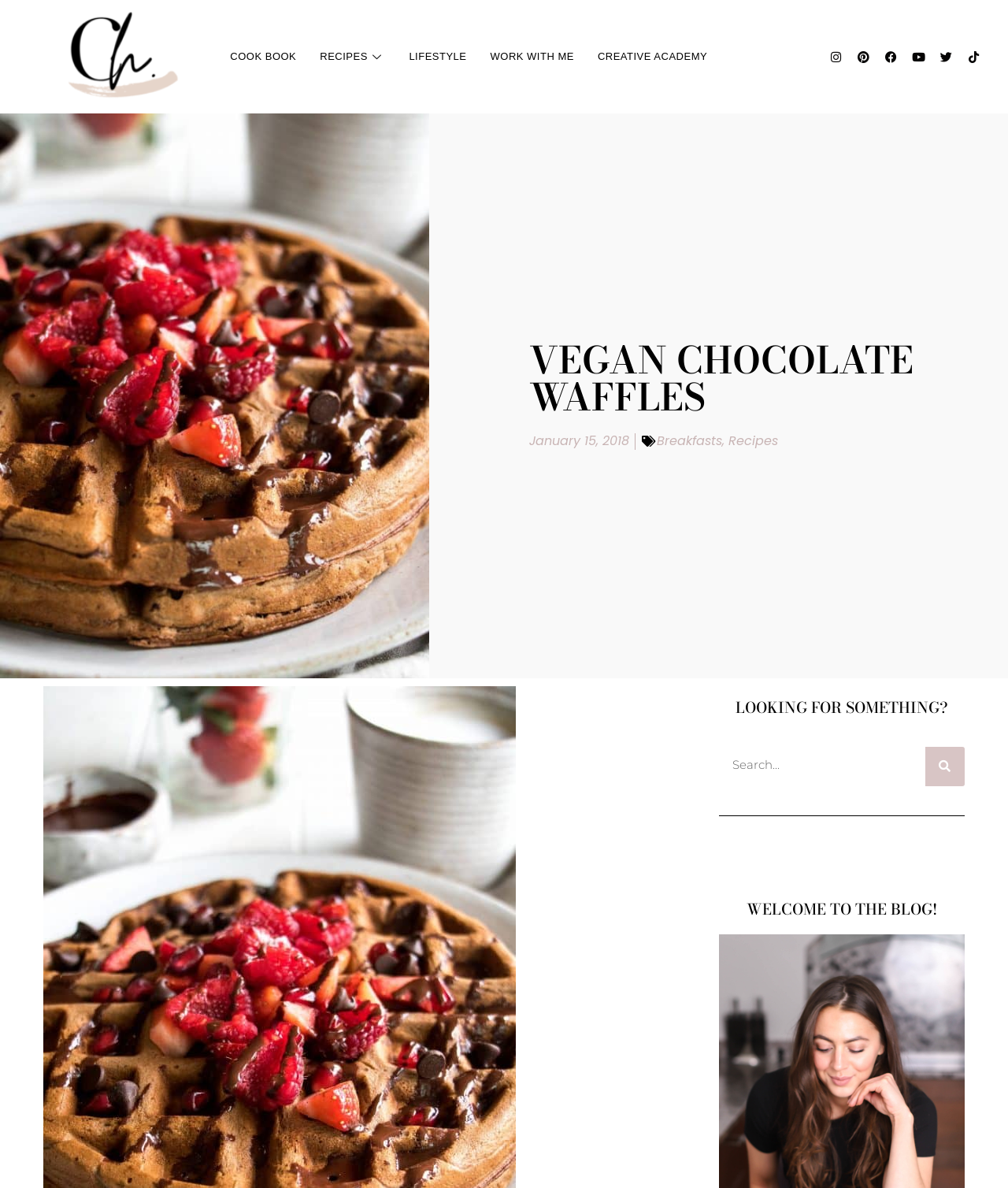What is the name of the blog?
Provide an in-depth and detailed explanation in response to the question.

The name of the blog can be determined by looking at the root element 'Vegan Chocolate Waffles' which is focused, indicating that it is the main title of the webpage.